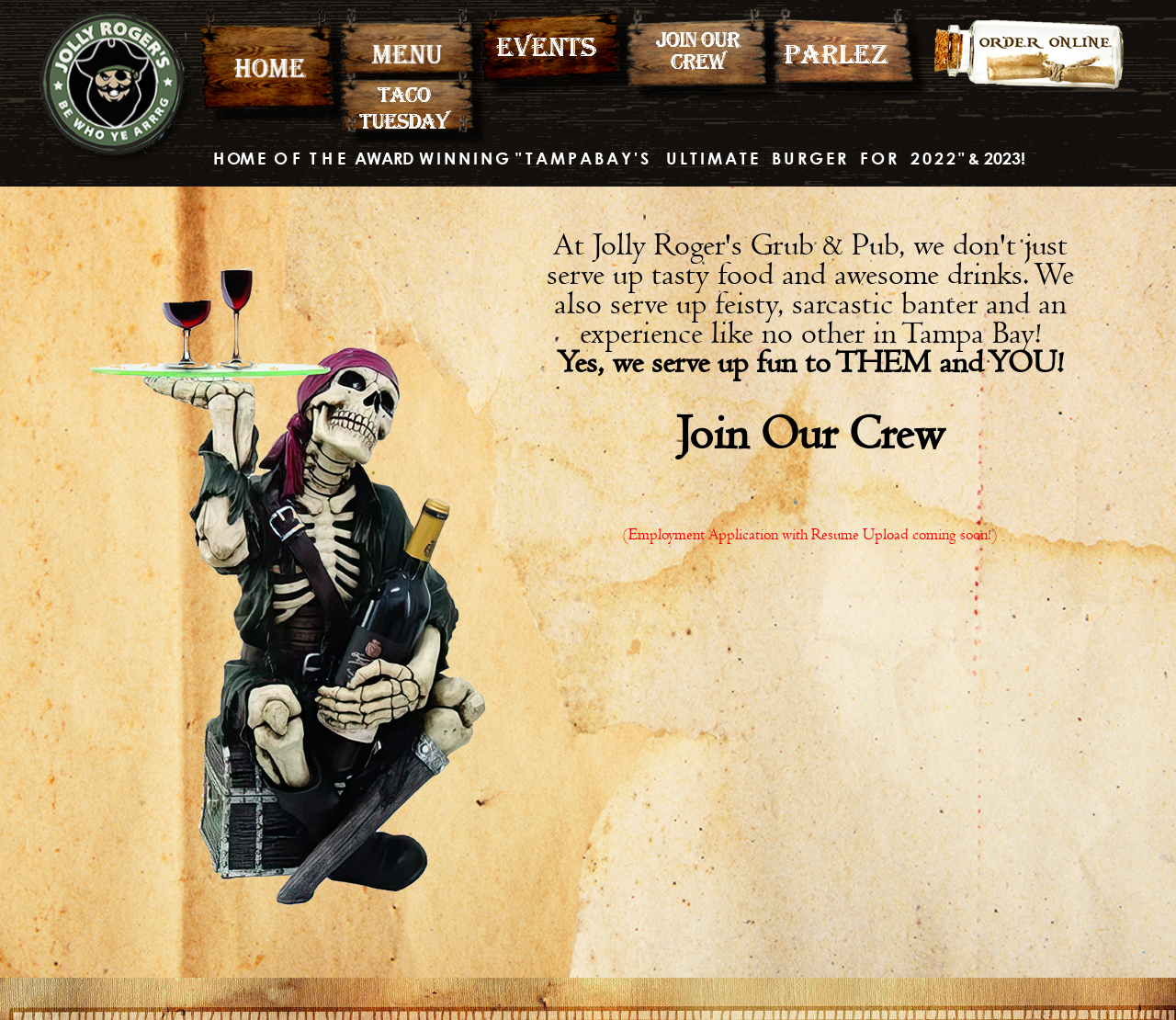Identify the bounding box for the described UI element: "alt="Menu"".

[0.308, 0.037, 0.384, 0.069]